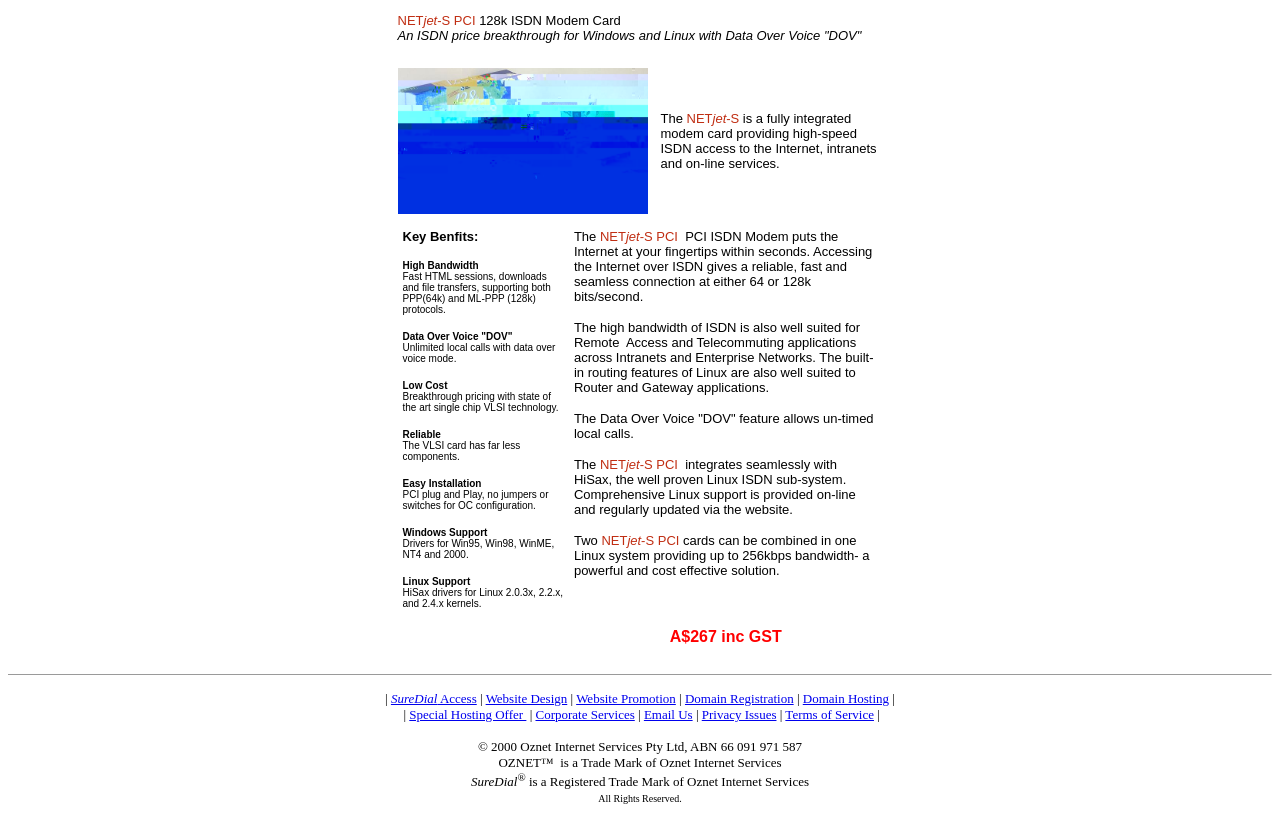Find the bounding box coordinates of the area to click in order to follow the instruction: "Visit Website Design".

[0.379, 0.823, 0.443, 0.84]